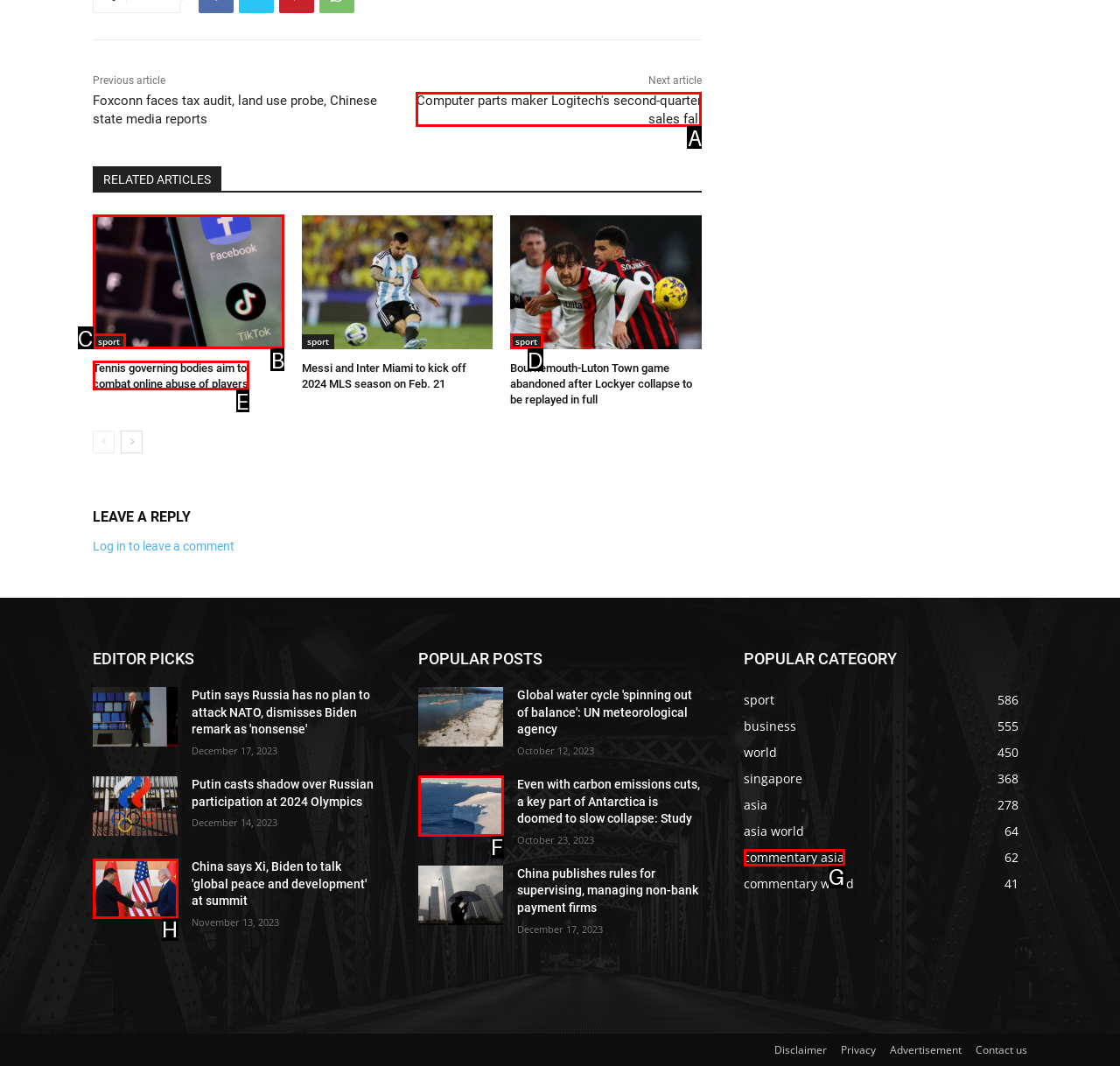From the given choices, indicate the option that best matches: commentary asia62
State the letter of the chosen option directly.

G